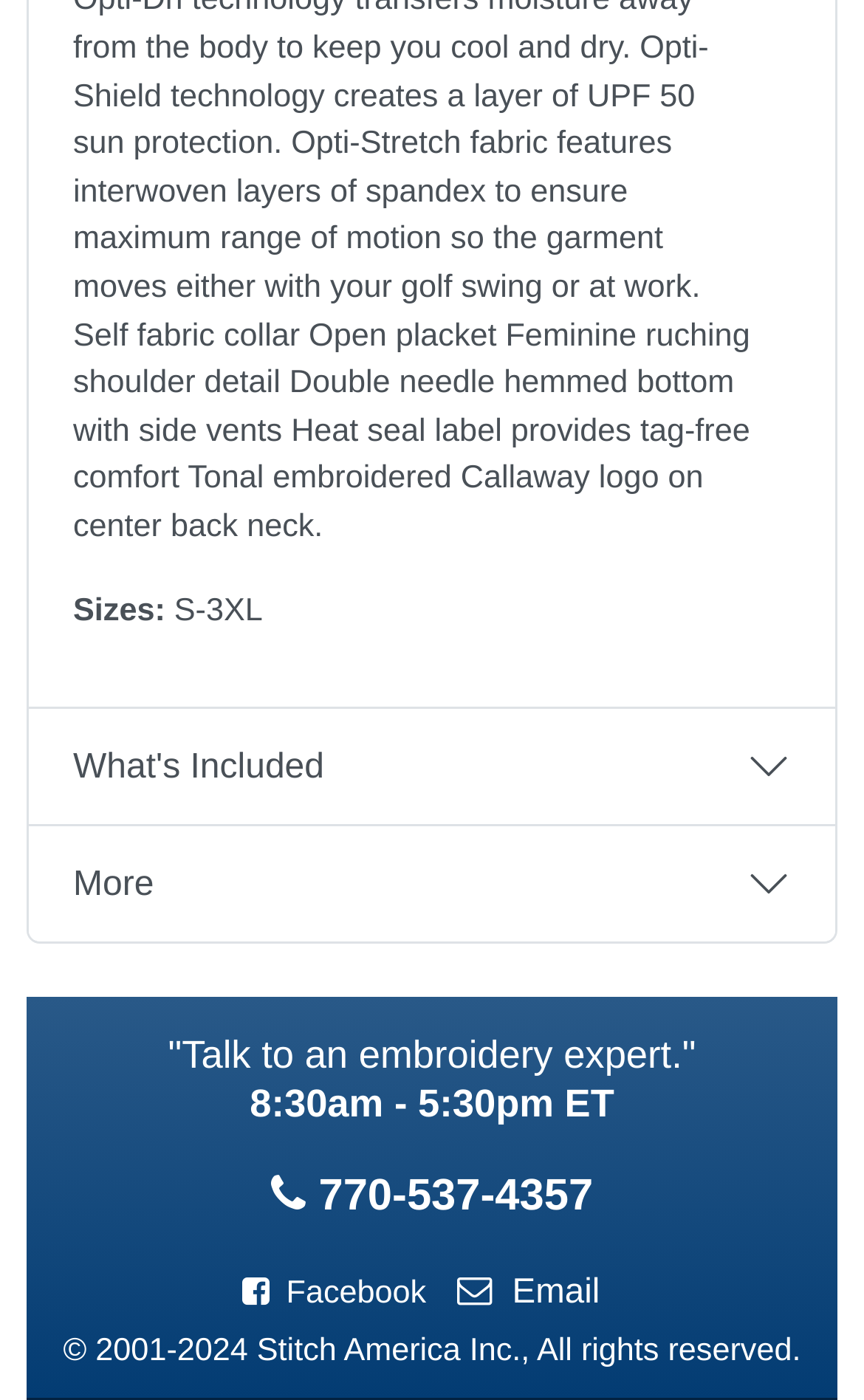Use the information in the screenshot to answer the question comprehensively: What is the purpose of the 'What's Included' button?

I inferred the purpose of the button by looking at its properties, specifically the 'expanded: False' property, which suggests that it controls the expansion or collapse of some content.